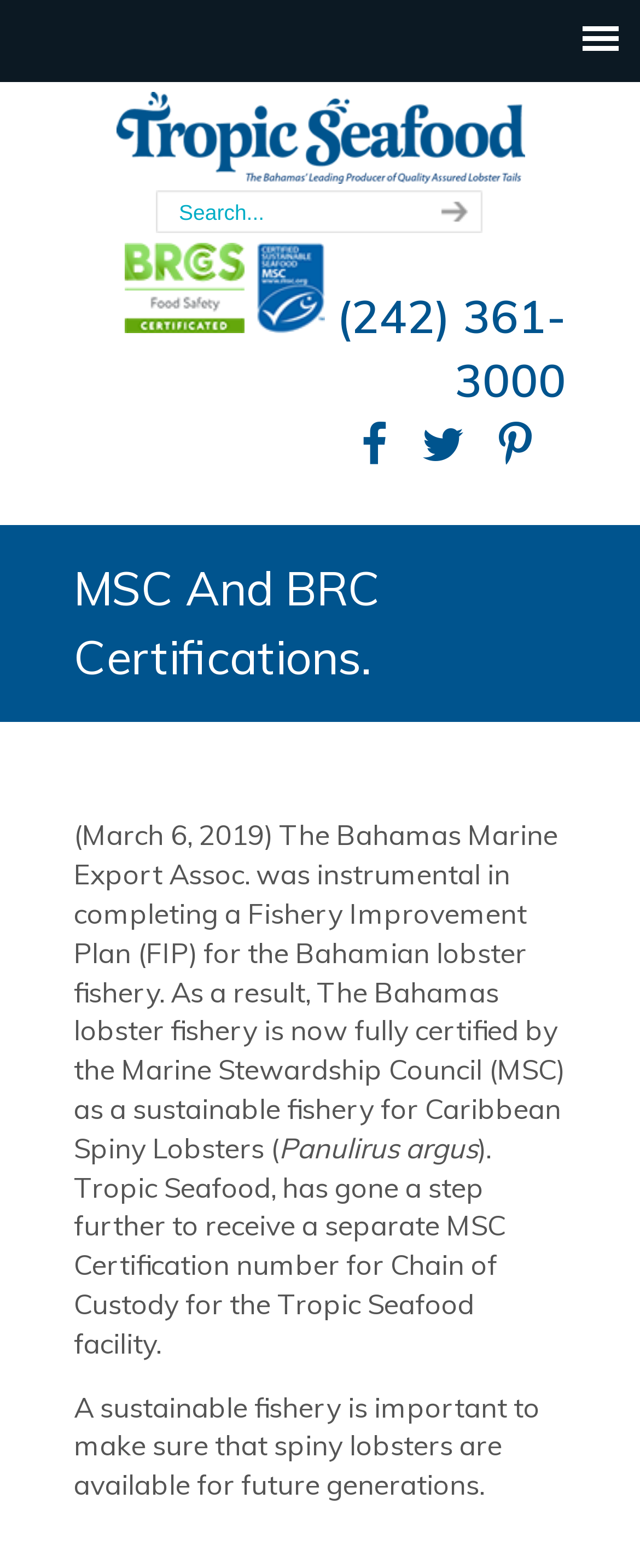Please specify the bounding box coordinates of the element that should be clicked to execute the given instruction: 'View articles about Blood Pressure'. Ensure the coordinates are four float numbers between 0 and 1, expressed as [left, top, right, bottom].

None